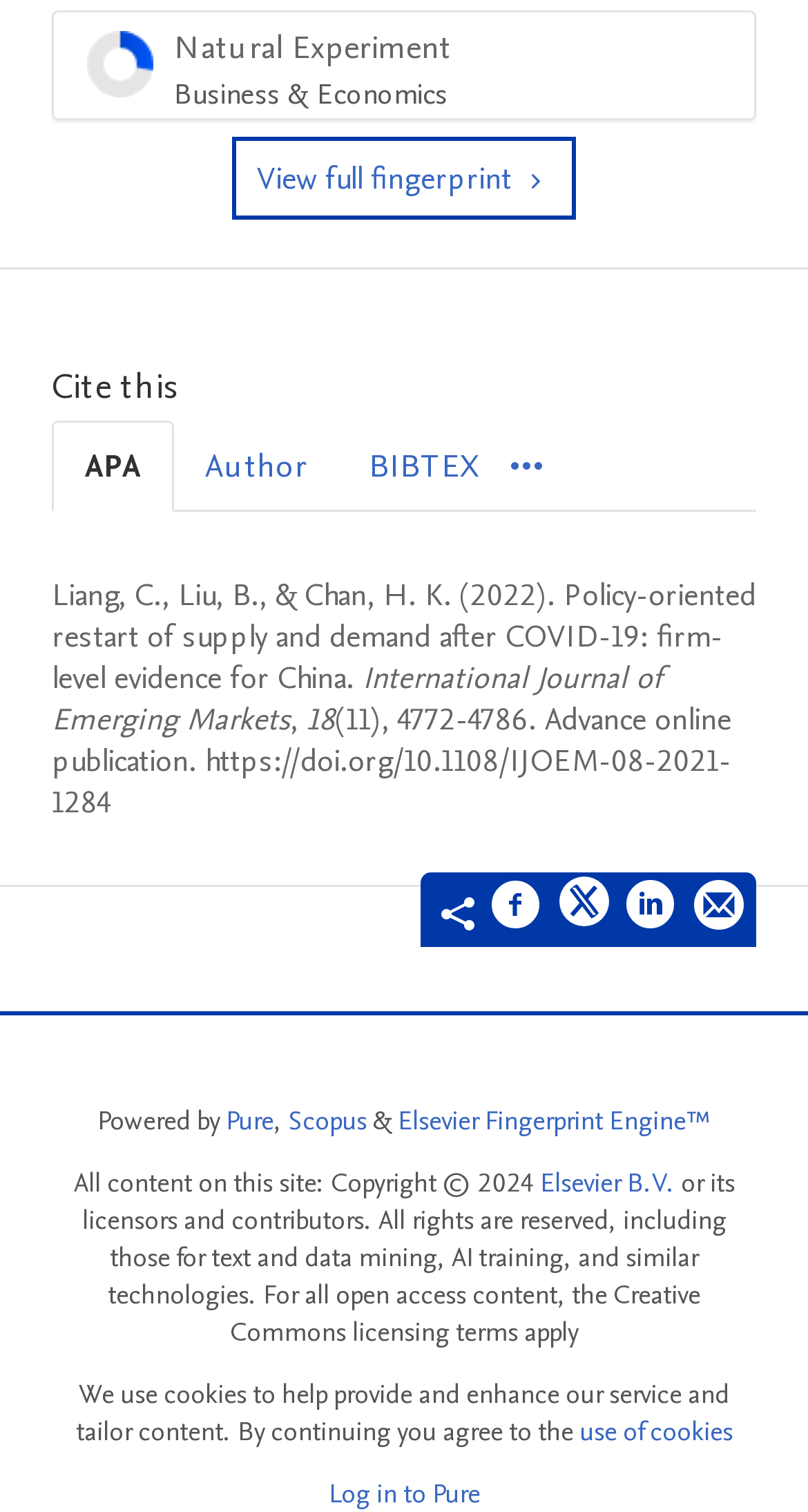What are the options to share the research paper?
Look at the image and construct a detailed response to the question.

The options to share the research paper can be found at the bottom of the webpage. There are four links: 'Share on Facebook', 'Share on Twitter', 'Share on LinkedIn', and 'Share by email'.